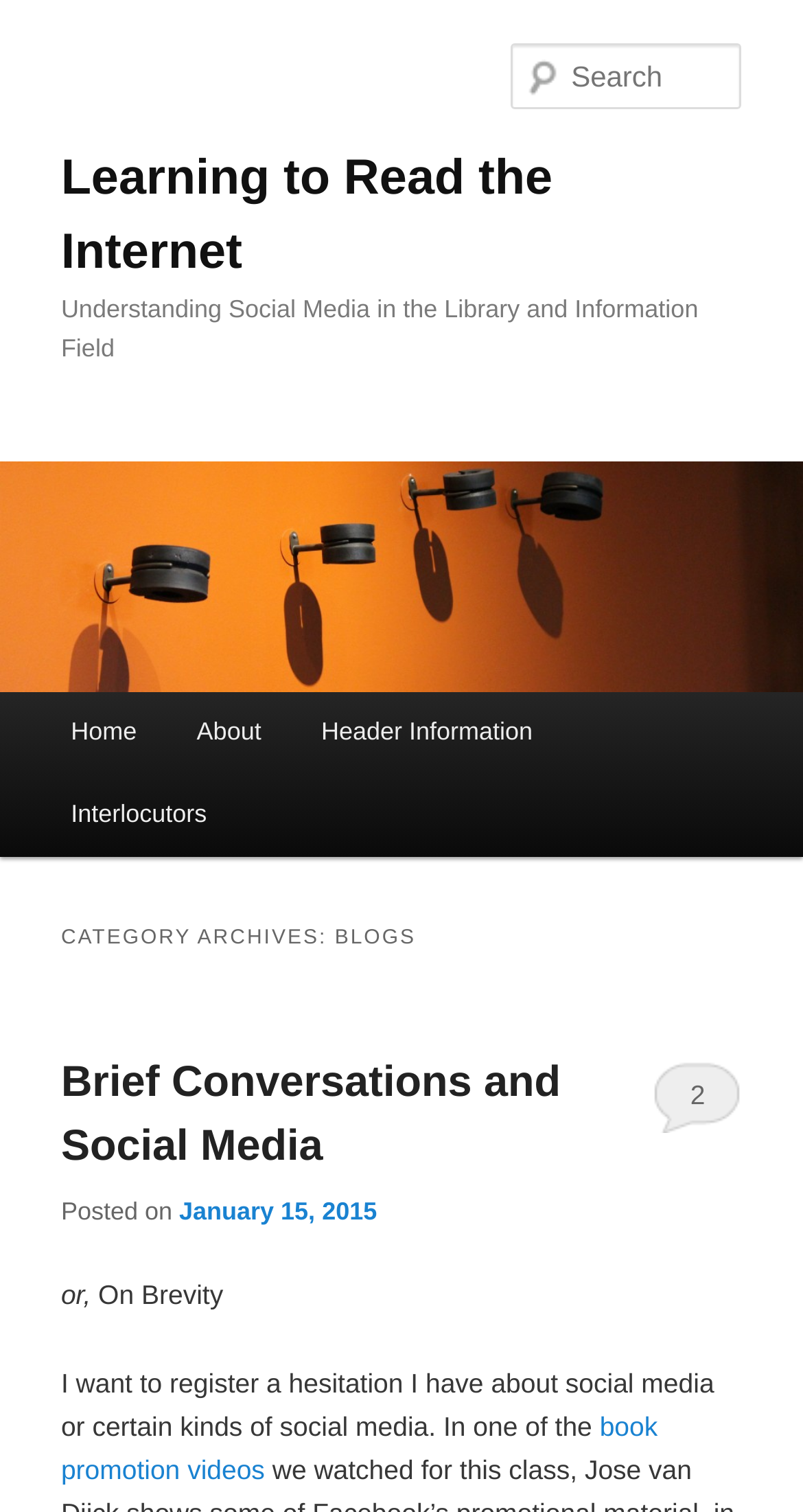What is the topic of the blog post?
Please respond to the question thoroughly and include all relevant details.

The topic of the blog post can be inferred from the text content of the blog post, which mentions 'social media' and 'book promotion videos'.